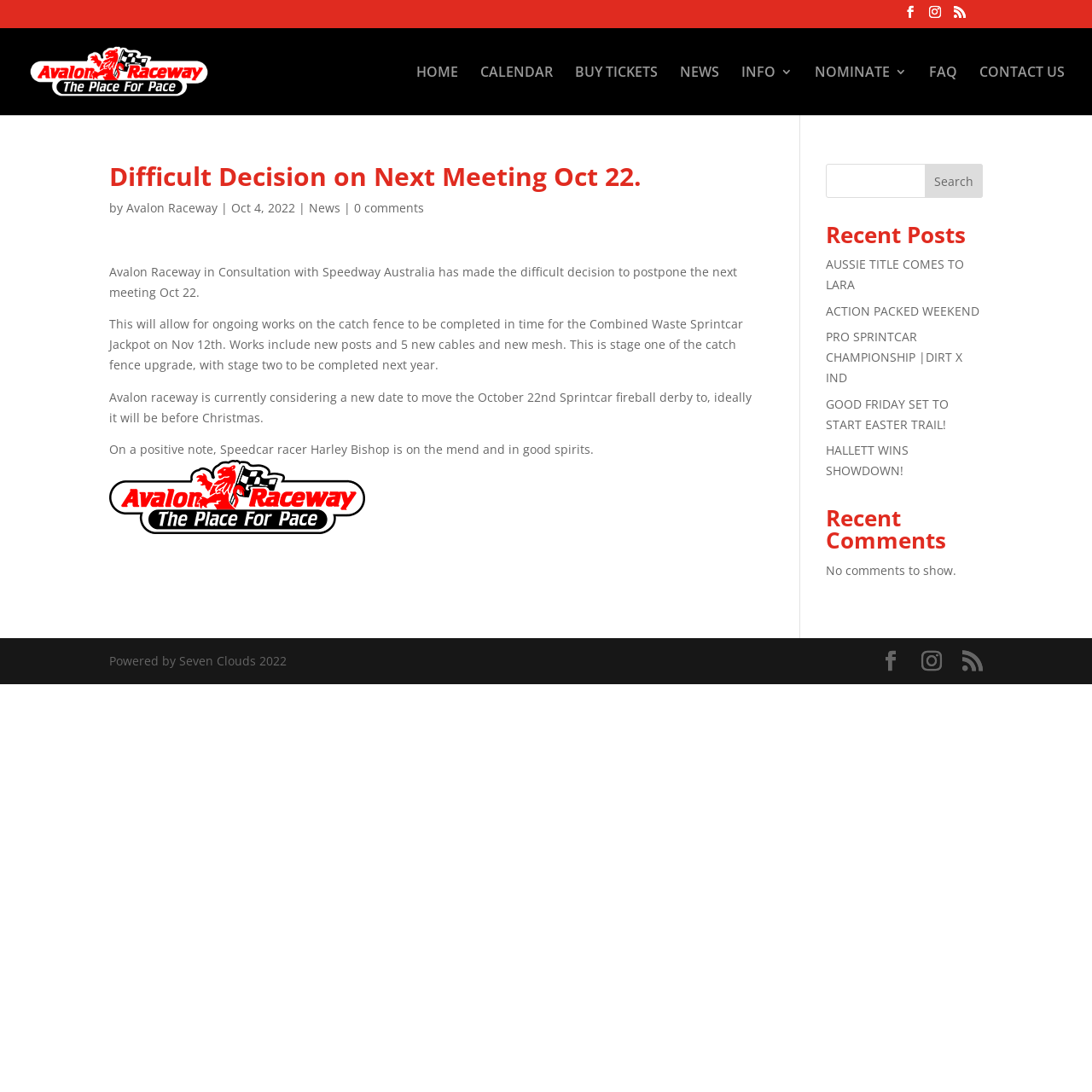What is the name of the raceway?
Refer to the screenshot and respond with a concise word or phrase.

Avalon Raceway